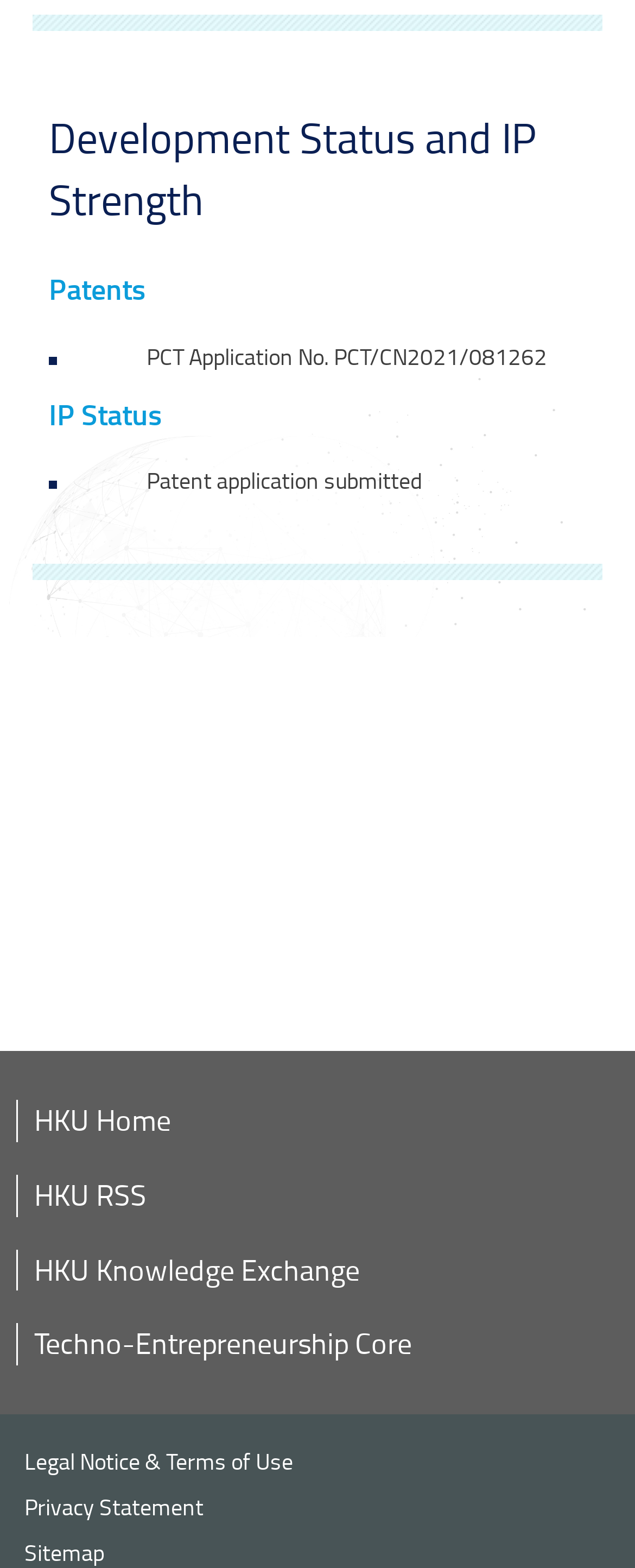Respond to the following query with just one word or a short phrase: 
What is the type of application mentioned?

PCT Application